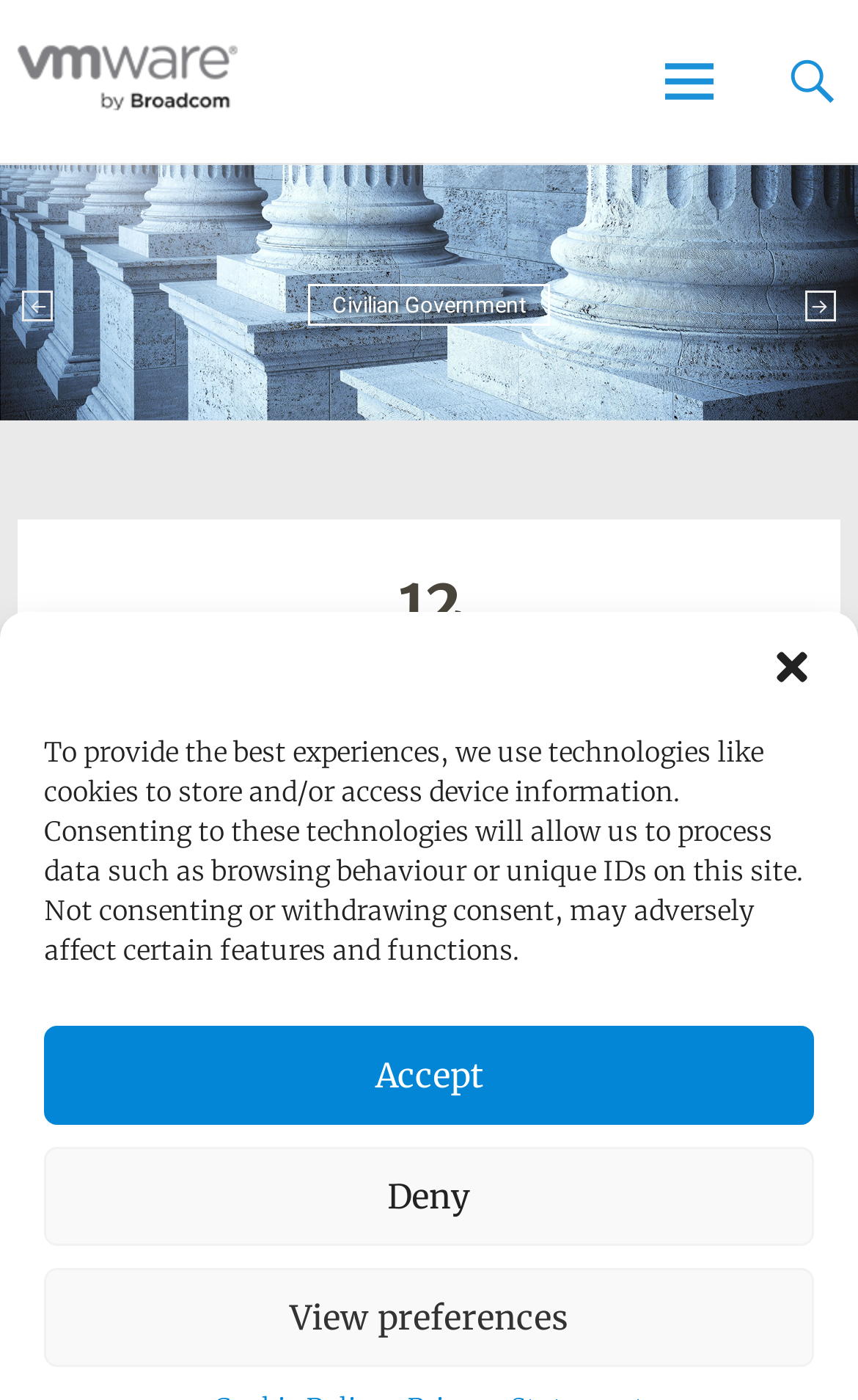Determine the bounding box coordinates of the section I need to click to execute the following instruction: "View VMware Industry page". Provide the coordinates as four float numbers between 0 and 1, i.e., [left, top, right, bottom].

[0.02, 0.016, 0.276, 0.094]